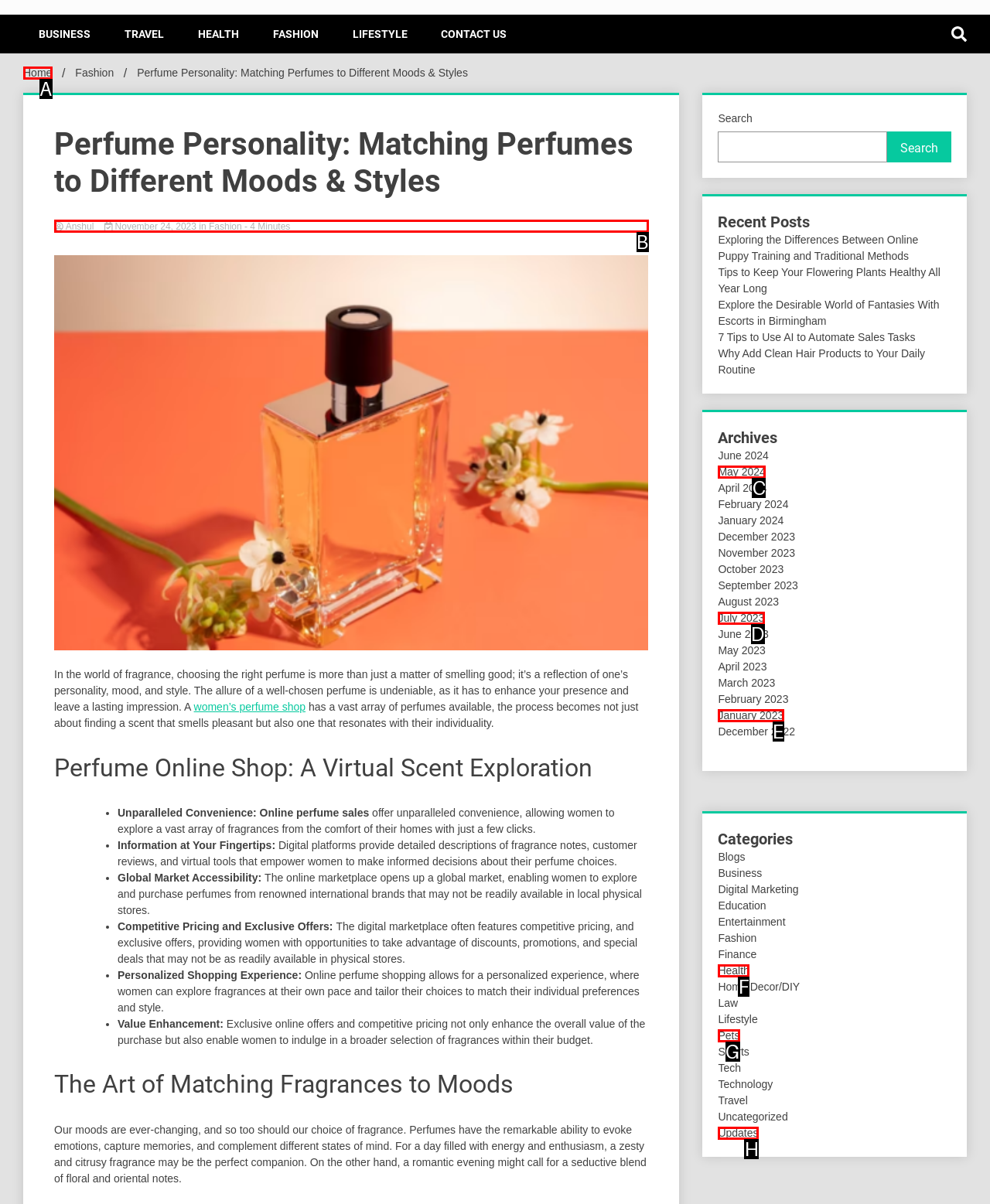Using the element description: fluently, select the HTML element that matches best. Answer with the letter of your choice.

None